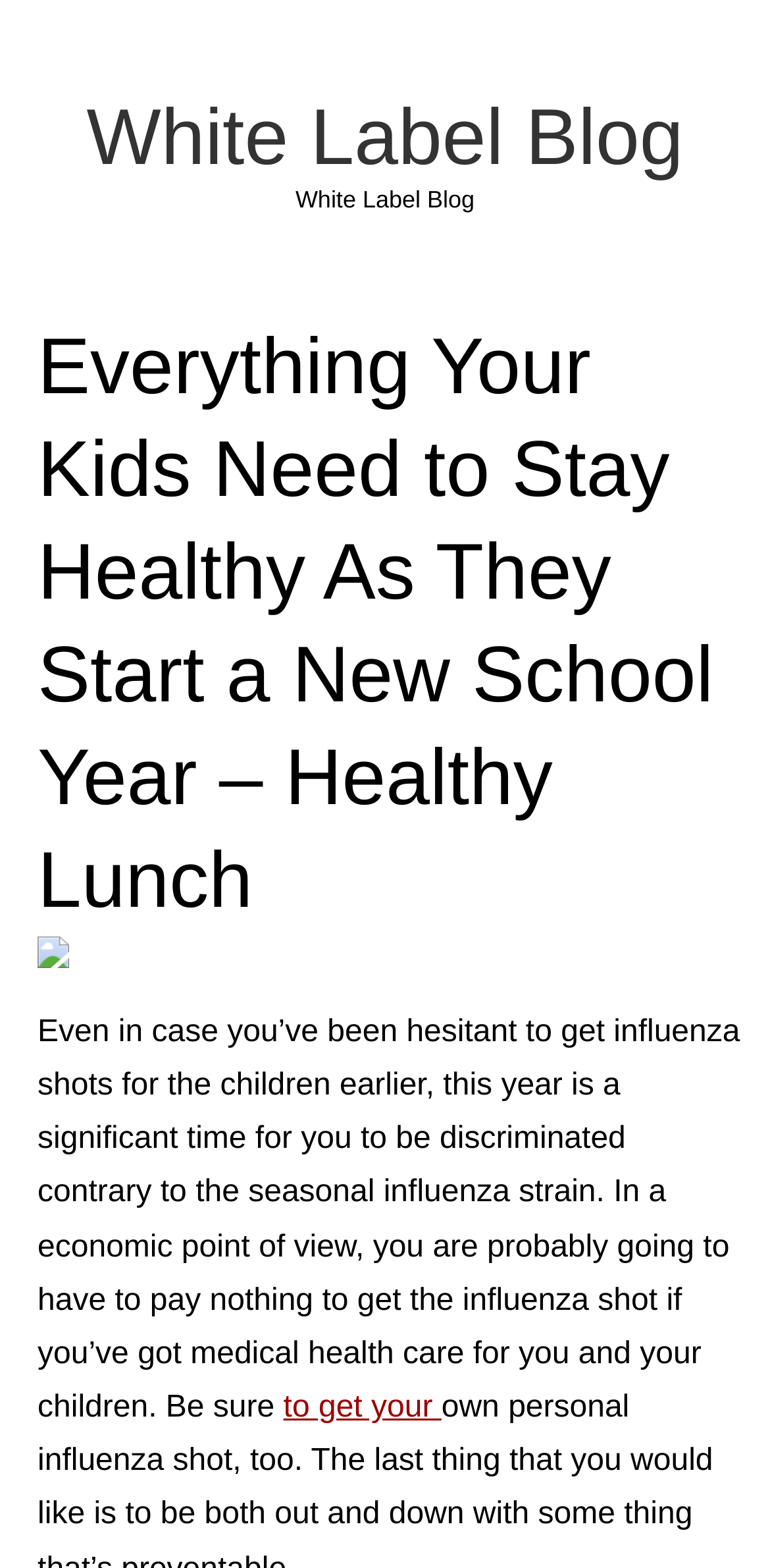What is the purpose of the image?
From the image, respond using a single word or phrase.

Illustration